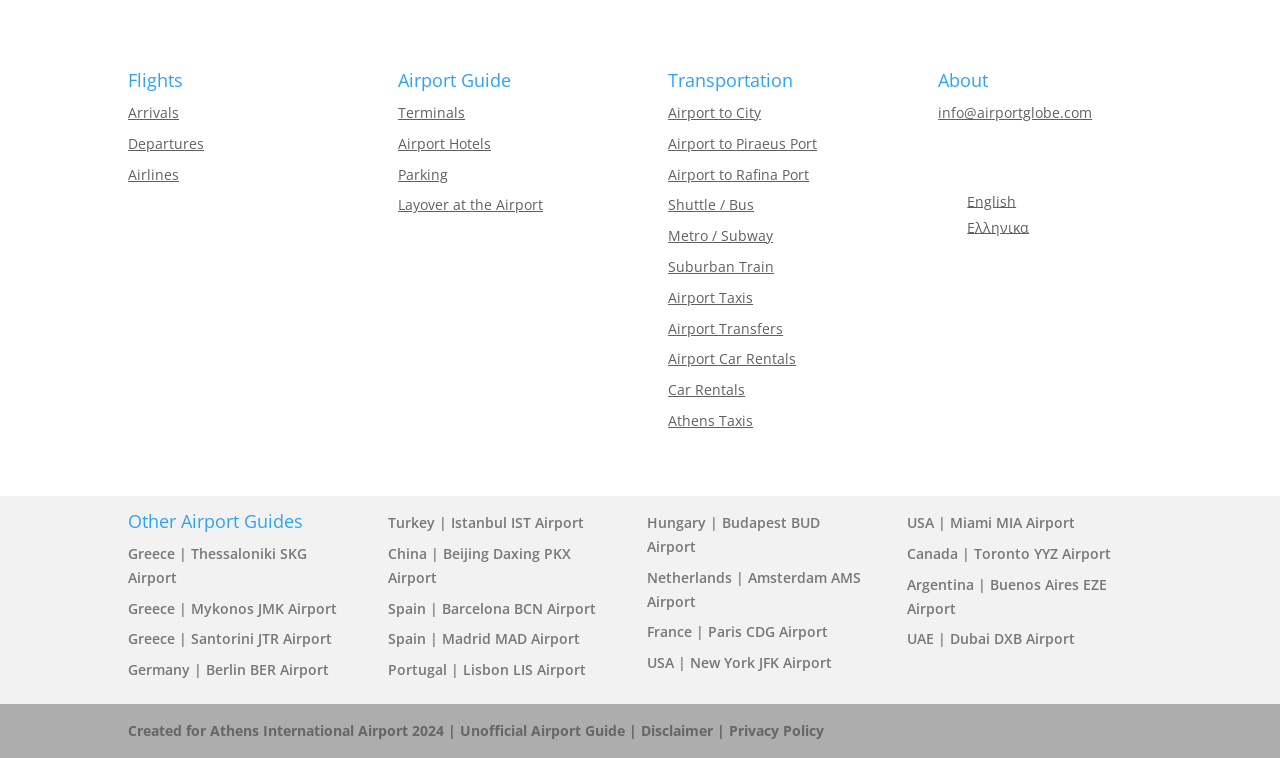Find the bounding box coordinates for the area that should be clicked to accomplish the instruction: "Read Disclaimer".

[0.501, 0.951, 0.557, 0.976]